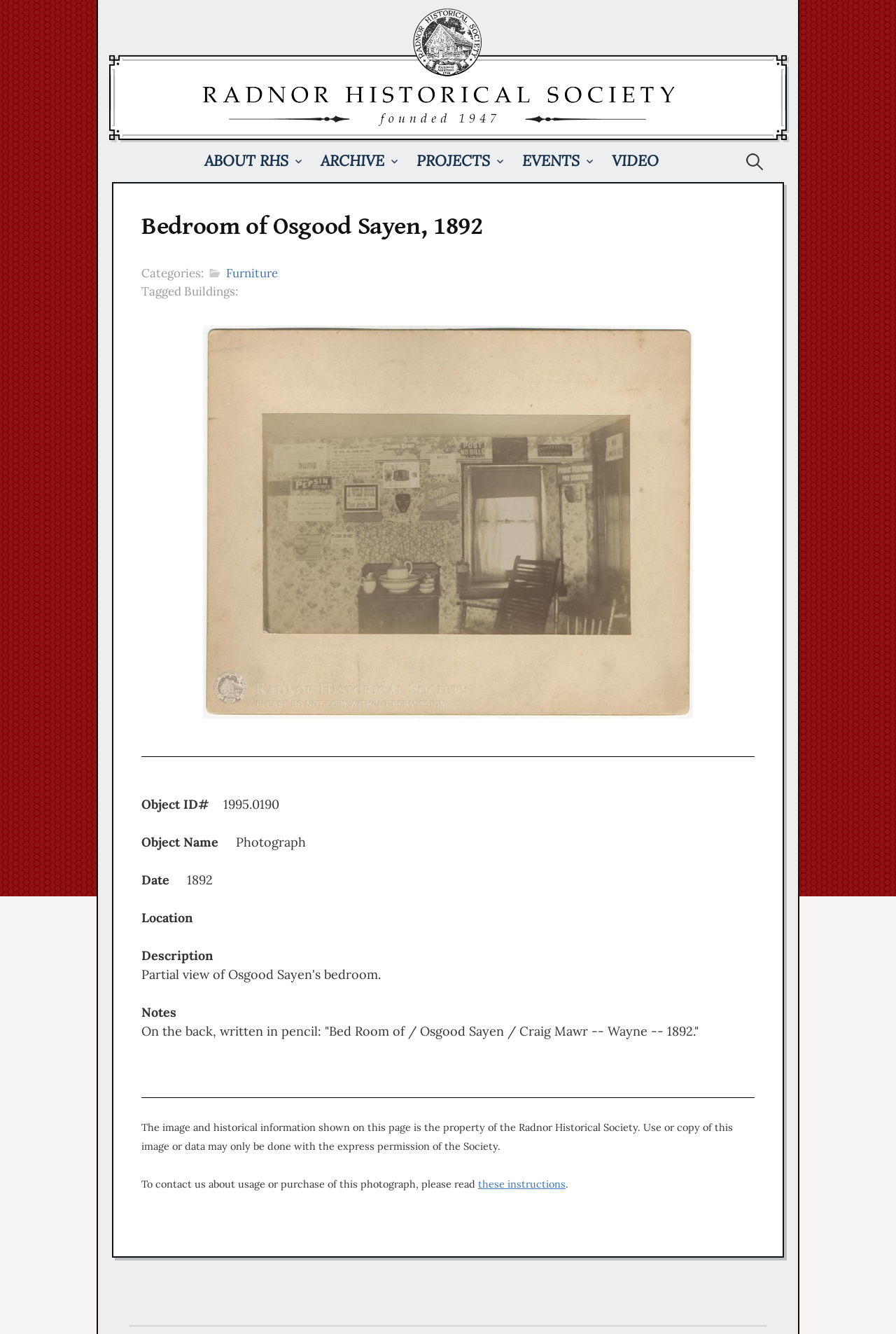Please specify the bounding box coordinates of the clickable region to carry out the following instruction: "Open image 1995.0190". The coordinates should be four float numbers between 0 and 1, in the format [left, top, right, bottom].

[0.158, 0.244, 0.842, 0.539]